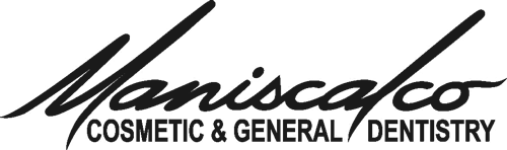What type of services does the practice offer?
Based on the screenshot, give a detailed explanation to answer the question.

The logo of the practice emphasizes the blend of cosmetic and general dental services offered, highlighting a commitment to both aesthetic and traditional dental care. This suggests that the practice provides a range of services that cater to both cosmetic and general dental needs.